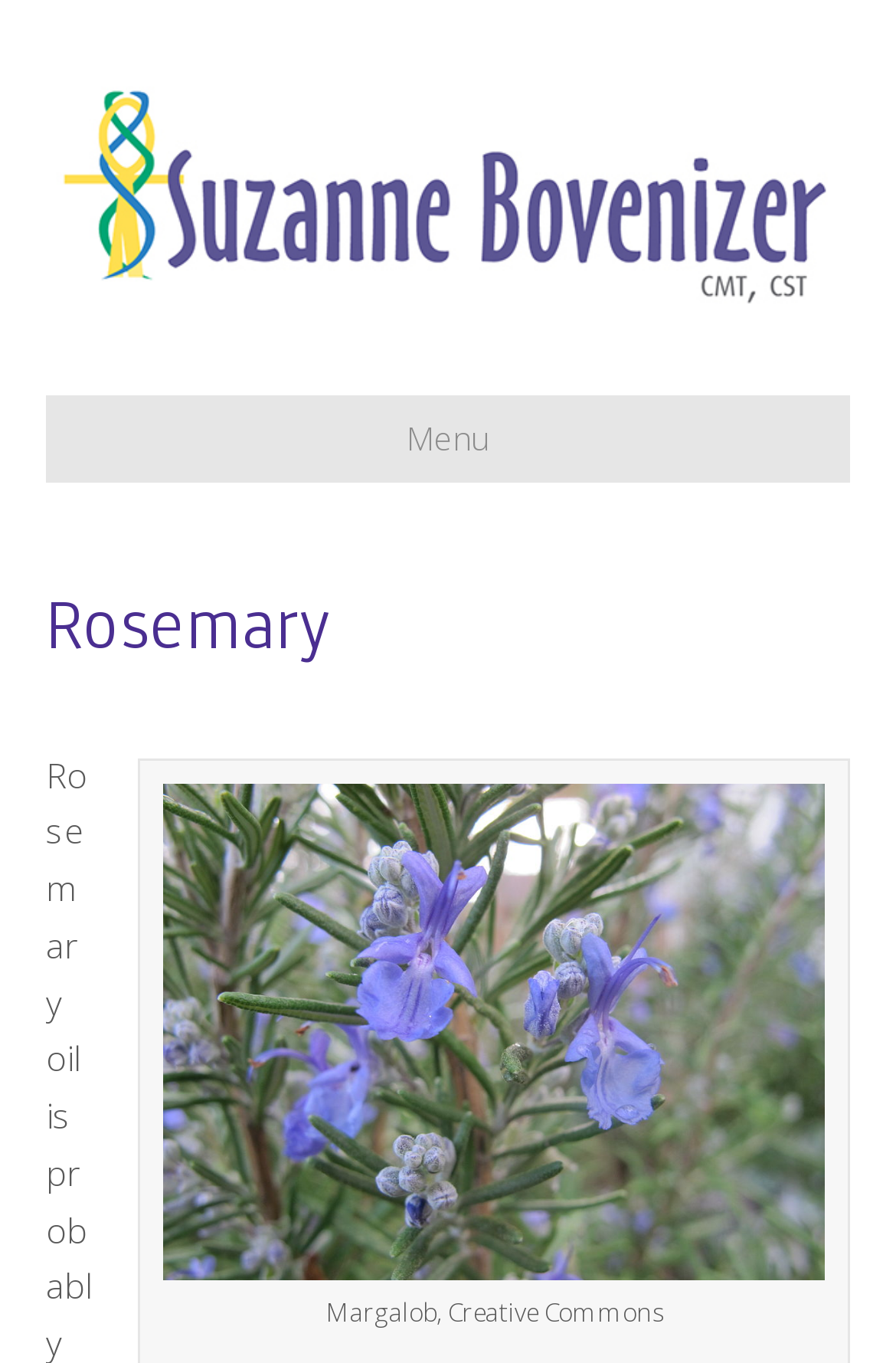What is the name of the author?
Analyze the image and provide a thorough answer to the question.

The name of the author can be found by looking at the link element with the text 'Suzanne Bovenizer' which is located at the top of the page, indicating that it is the author's name.